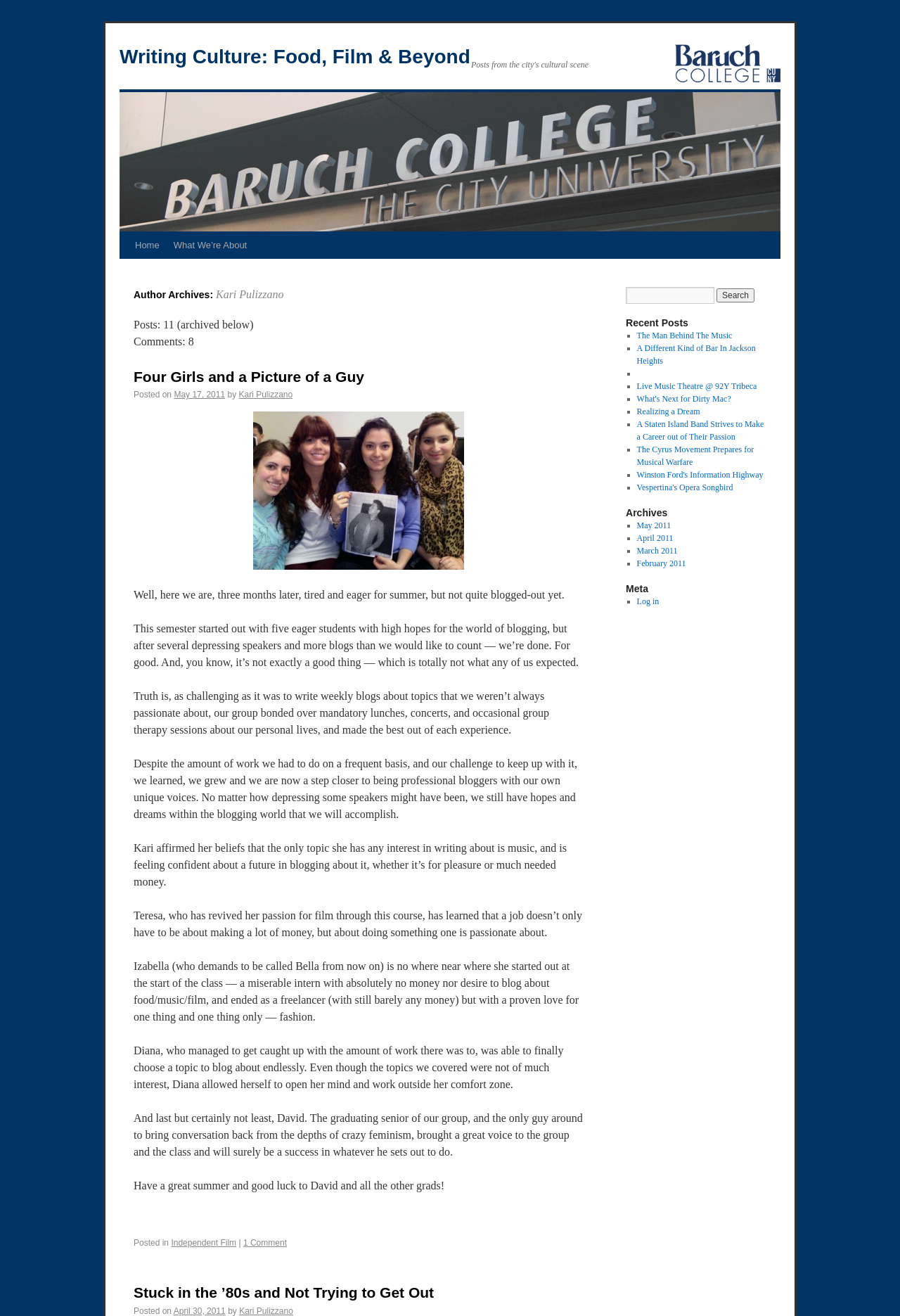Identify the bounding box coordinates of the part that should be clicked to carry out this instruction: "Read the post 'Four Girls and a Picture of a Guy'".

[0.148, 0.279, 0.648, 0.294]